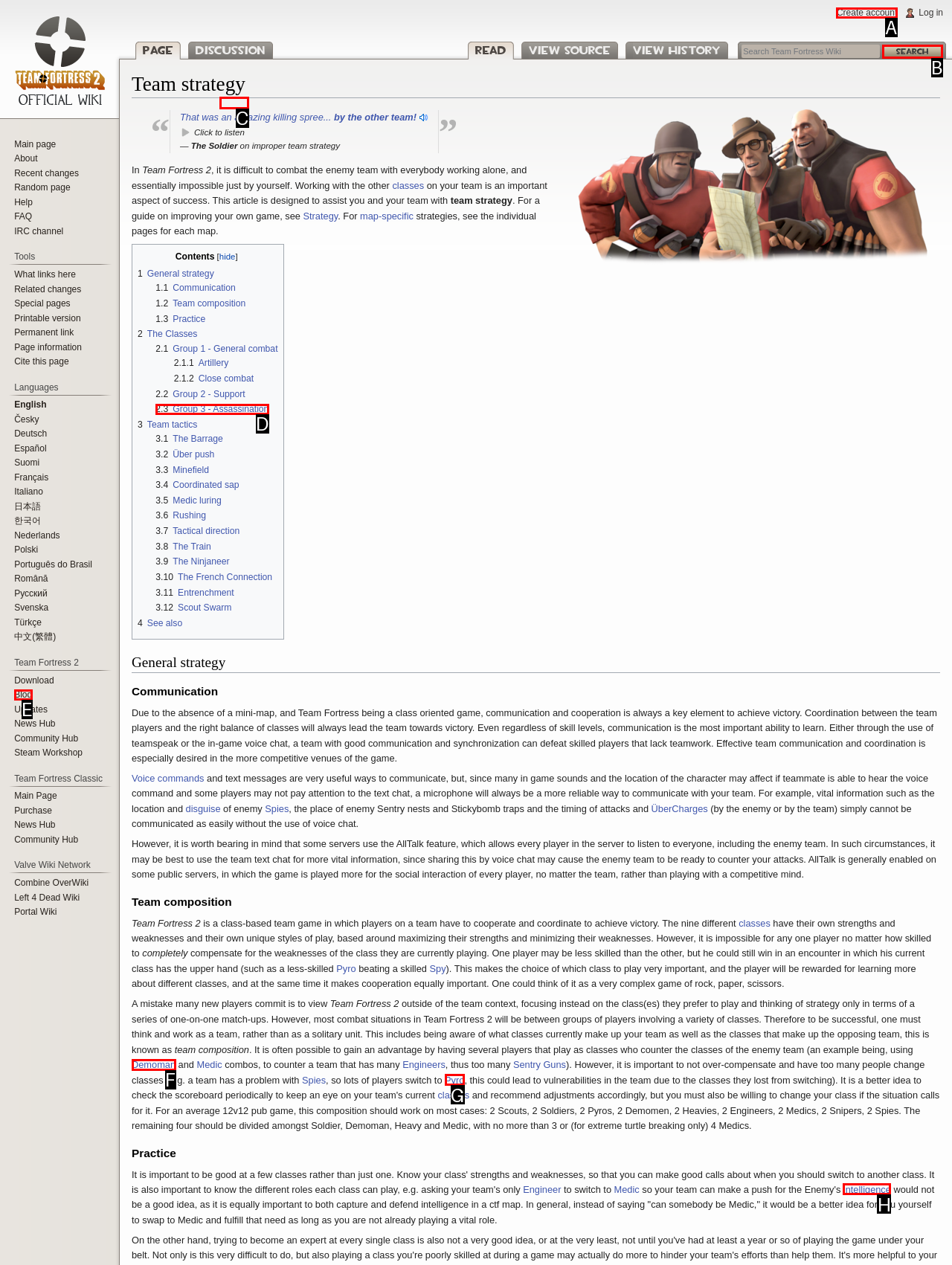Indicate the UI element to click to perform the task: Click on the 'search' link. Reply with the letter corresponding to the chosen element.

C